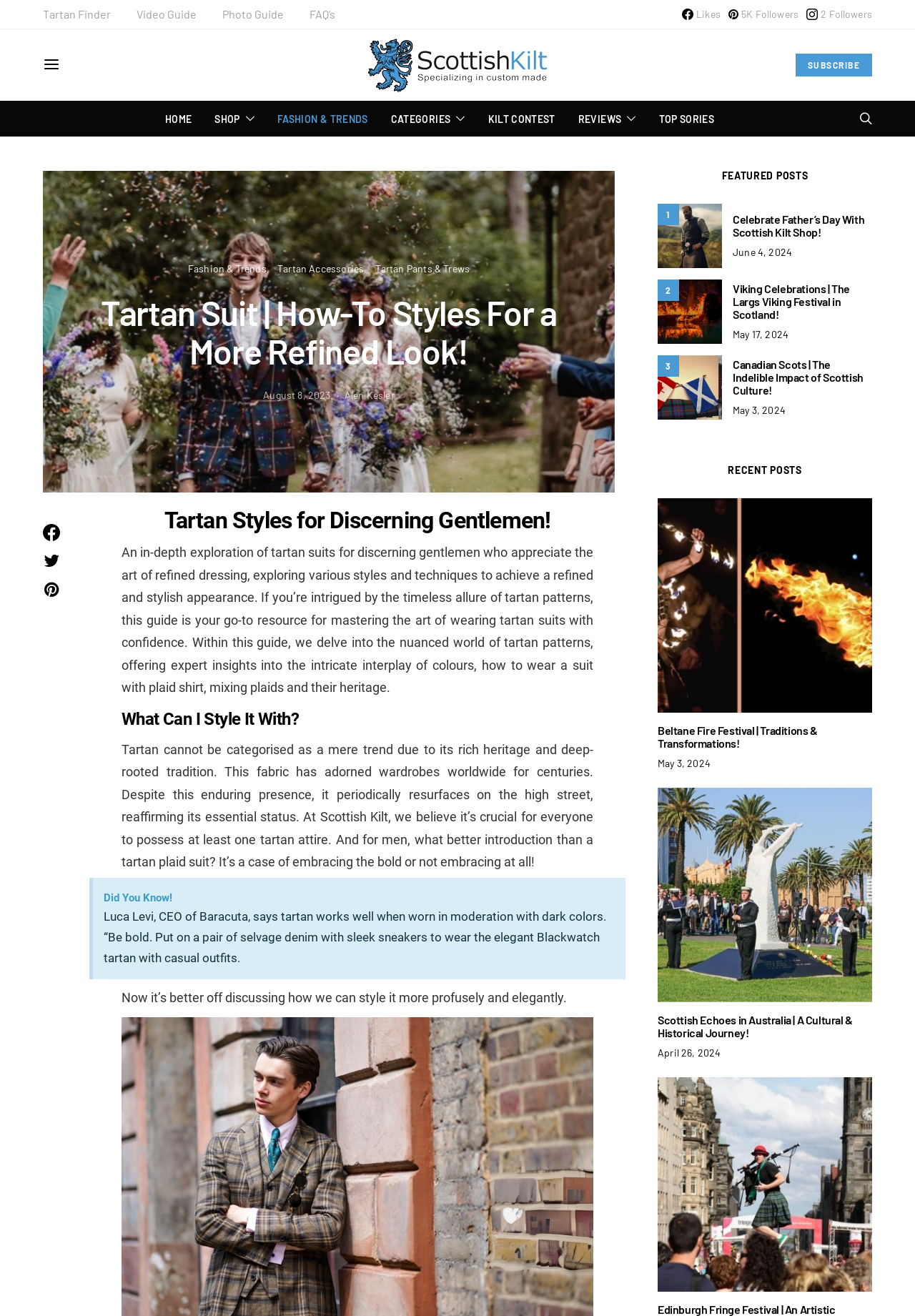Identify the bounding box coordinates of the section that should be clicked to achieve the task described: "Click on the 'Tartan Finder' link".

[0.047, 0.004, 0.121, 0.017]